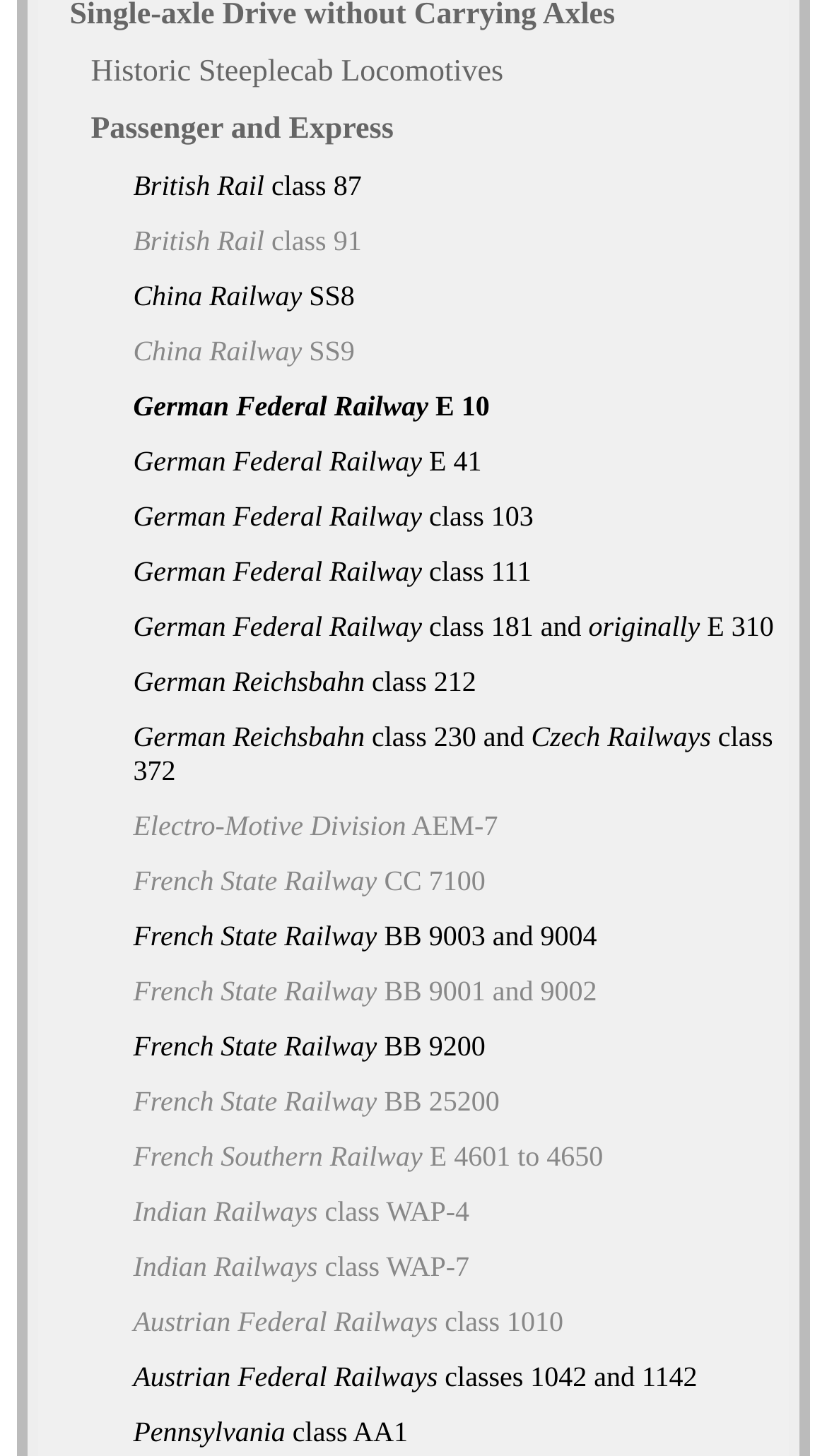How many locomotive types are listed from France?
Refer to the screenshot and respond with a concise word or phrase.

5